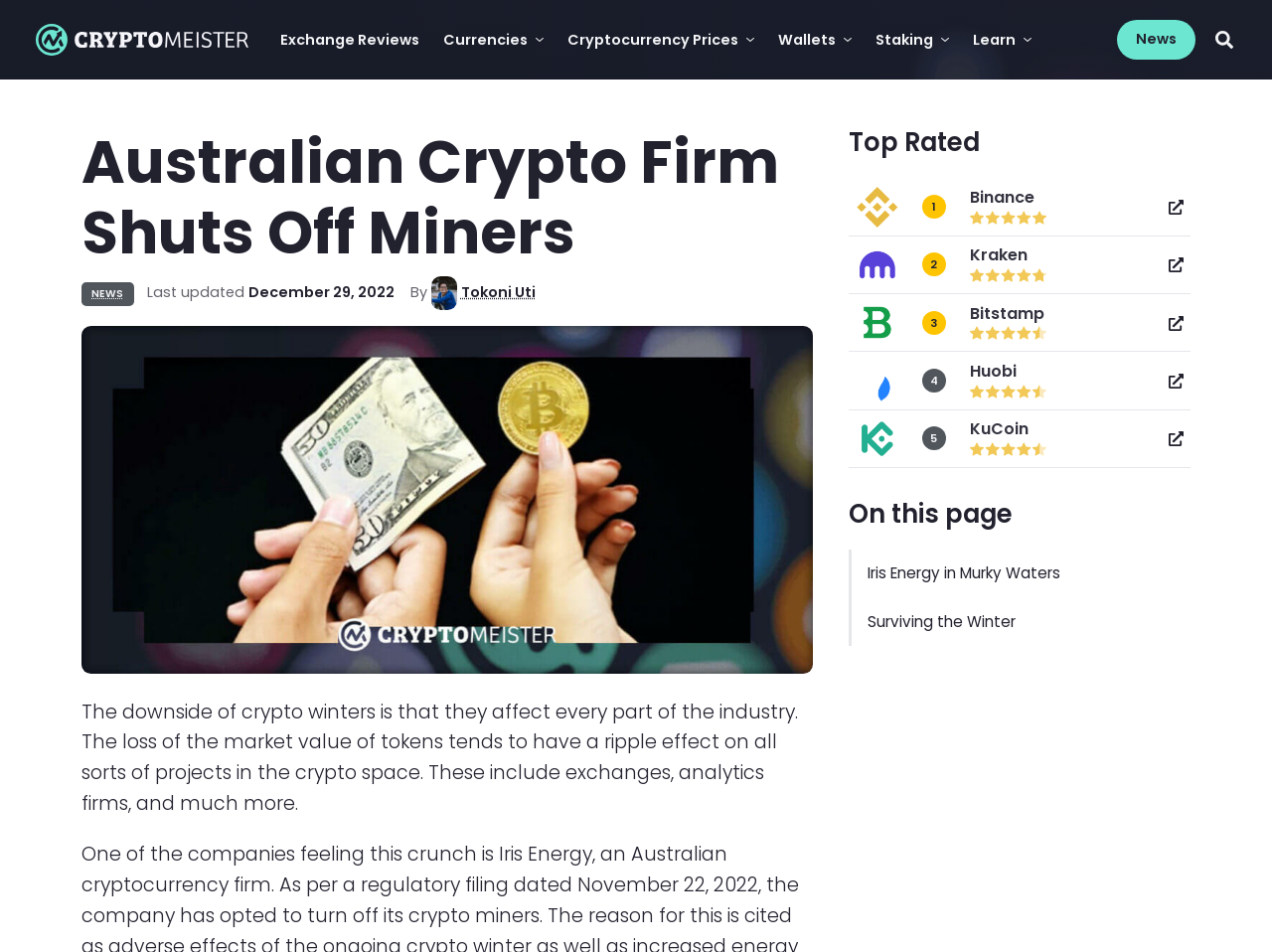Please give a succinct answer to the question in one word or phrase:
What is the date of the article?

December 29, 2022